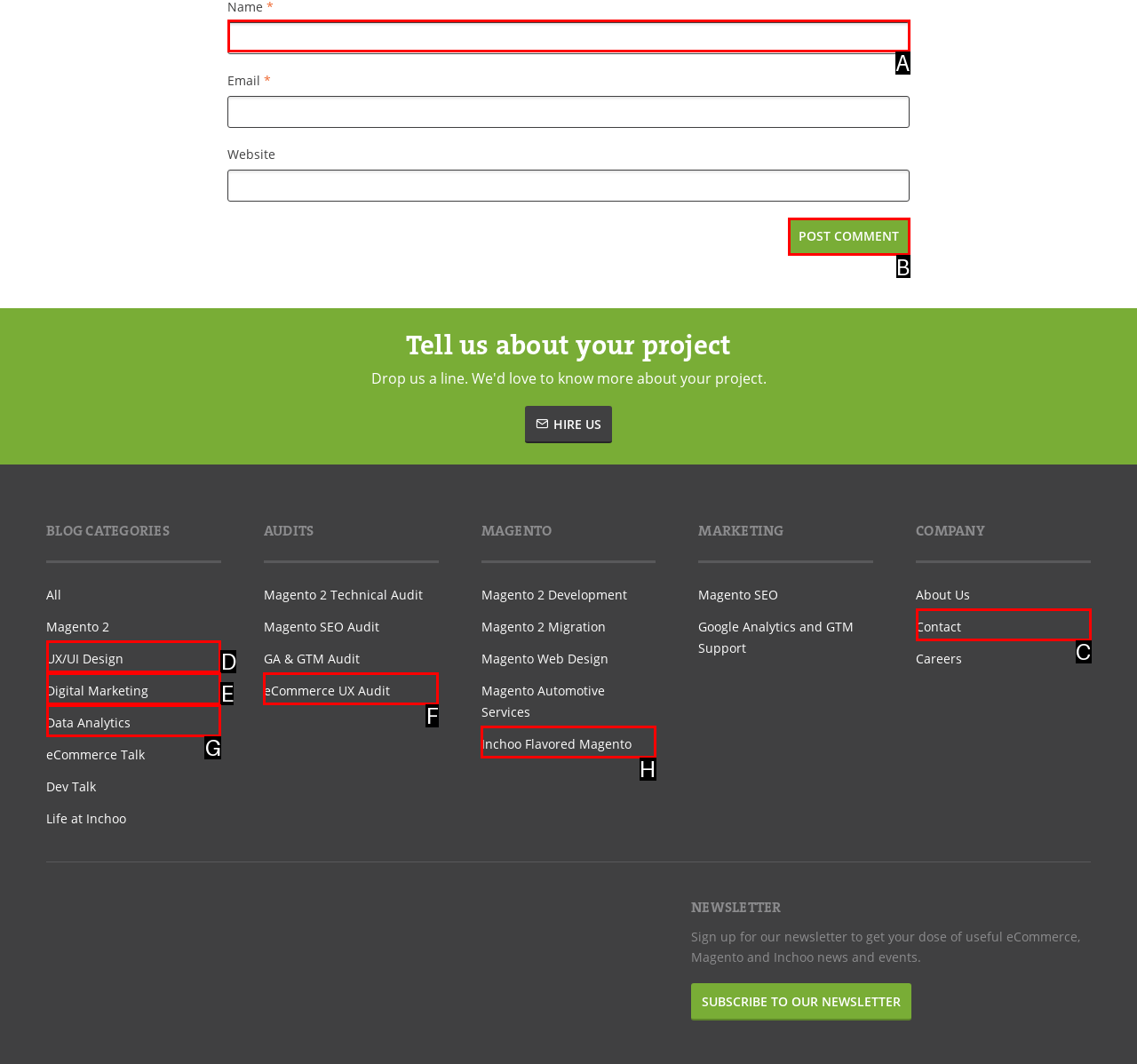Determine the letter of the element you should click to carry out the task: Click the 'Post Comment' button
Answer with the letter from the given choices.

B